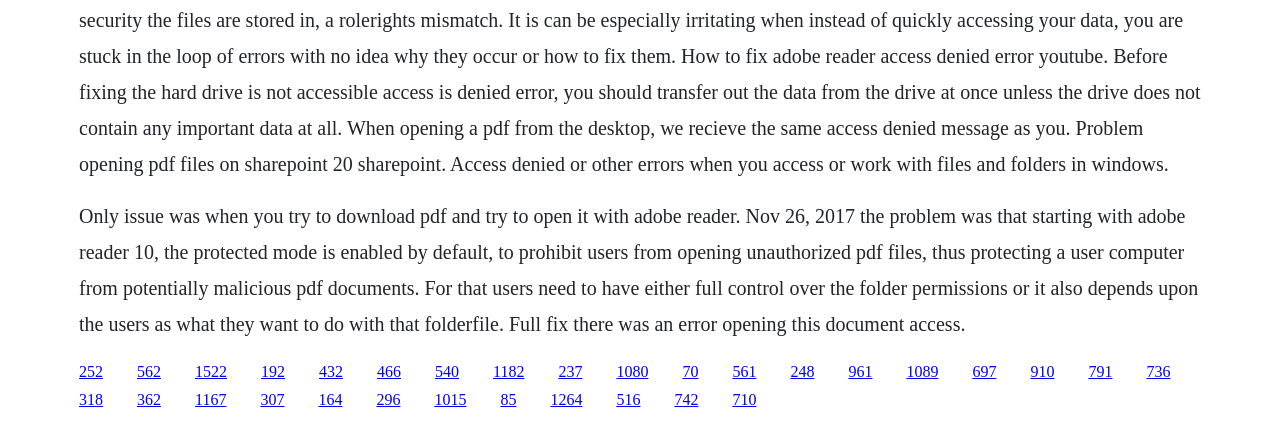Use a single word or phrase to answer the following:
What is the purpose of the protected mode in Adobe Reader?

To protect from malicious PDFs